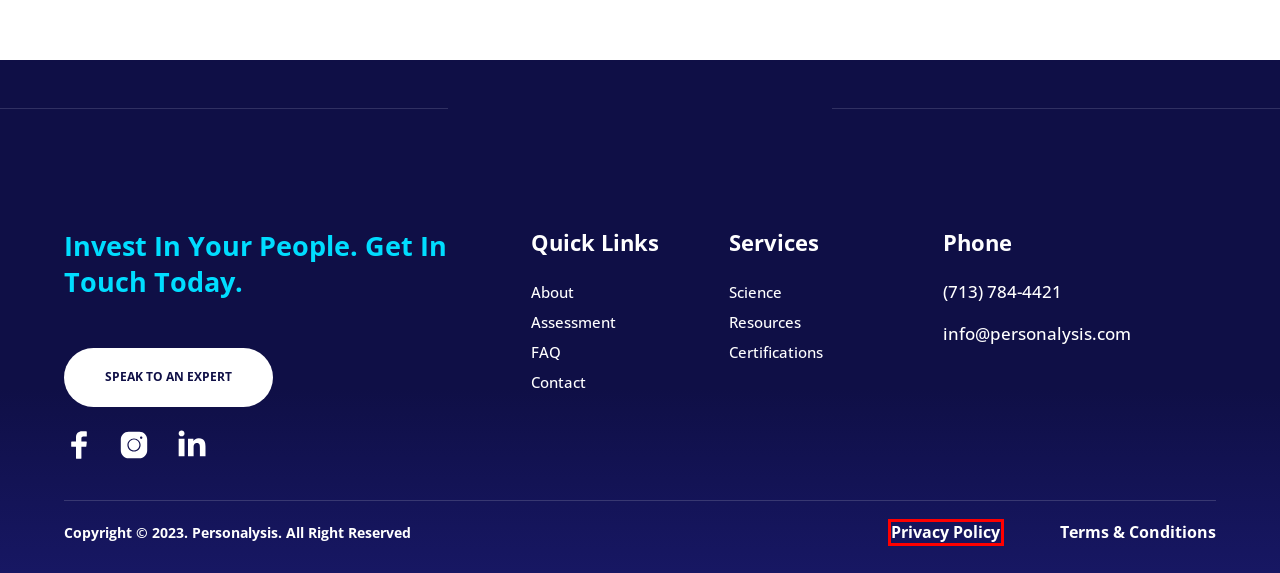Review the screenshot of a webpage containing a red bounding box around an element. Select the description that best matches the new webpage after clicking the highlighted element. The options are:
A. Questions about Personalysis? Contact Us Today! I PERSONALYSIS
B. Learn More About Our Personality Assessment I PERSONALYSIS
C. Investing in treatment for depression and anxiety leads to fourfold return
D. Frequently Asked Questions I PERSONALYSIS
E. Terms of Service | PERSONALYSIS
F. Team Collaboration Tools | Work Better Together Personalysis
G. Consultants - Get Certified with Personalysis I PERSONALYSIS
H. Privacy Policy | PERSONALYSIS

H